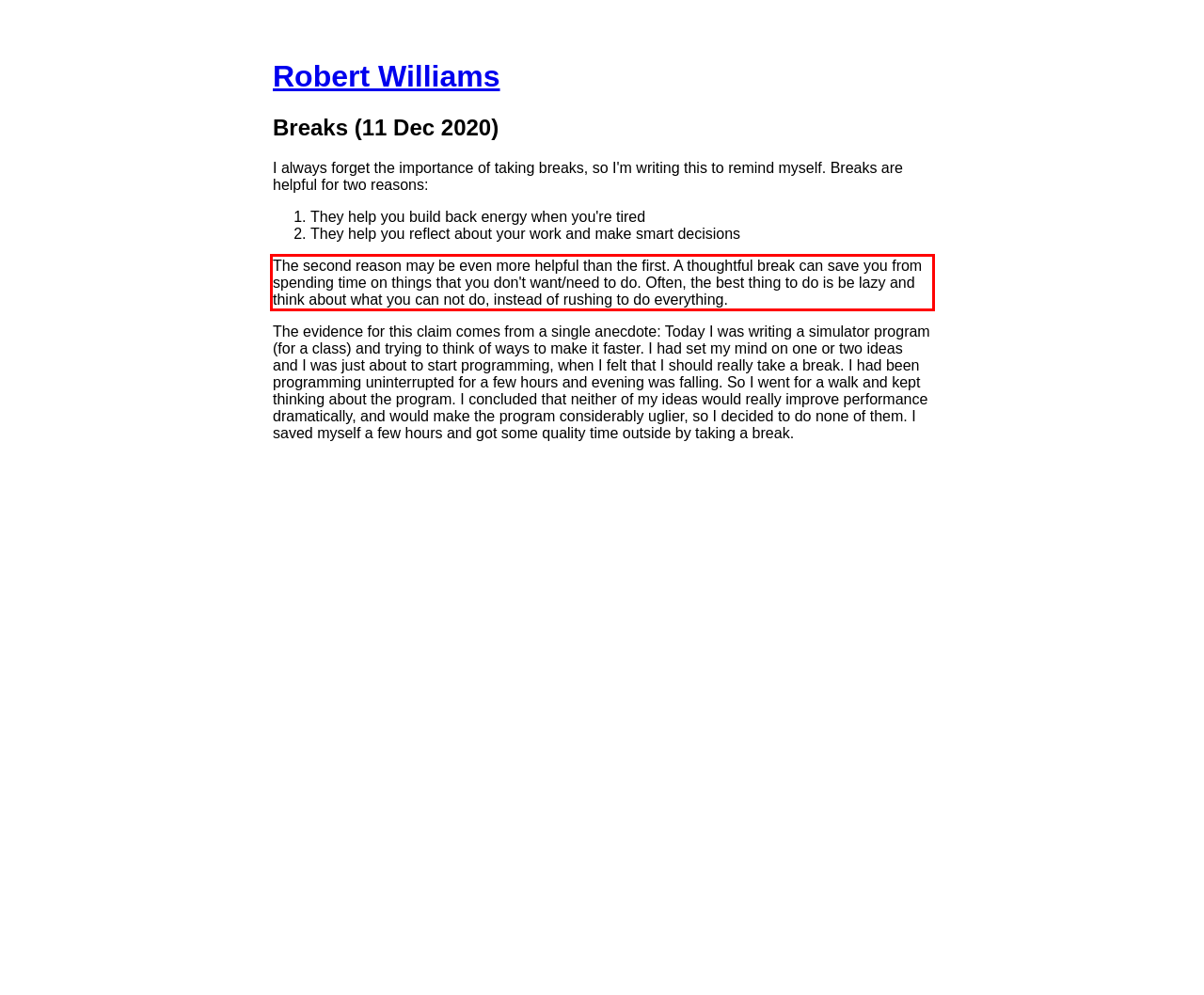Within the screenshot of the webpage, there is a red rectangle. Please recognize and generate the text content inside this red bounding box.

The second reason may be even more helpful than the first. A thoughtful break can save you from spending time on things that you don't want/need to do. Often, the best thing to do is be lazy and think about what you can not do, instead of rushing to do everything.